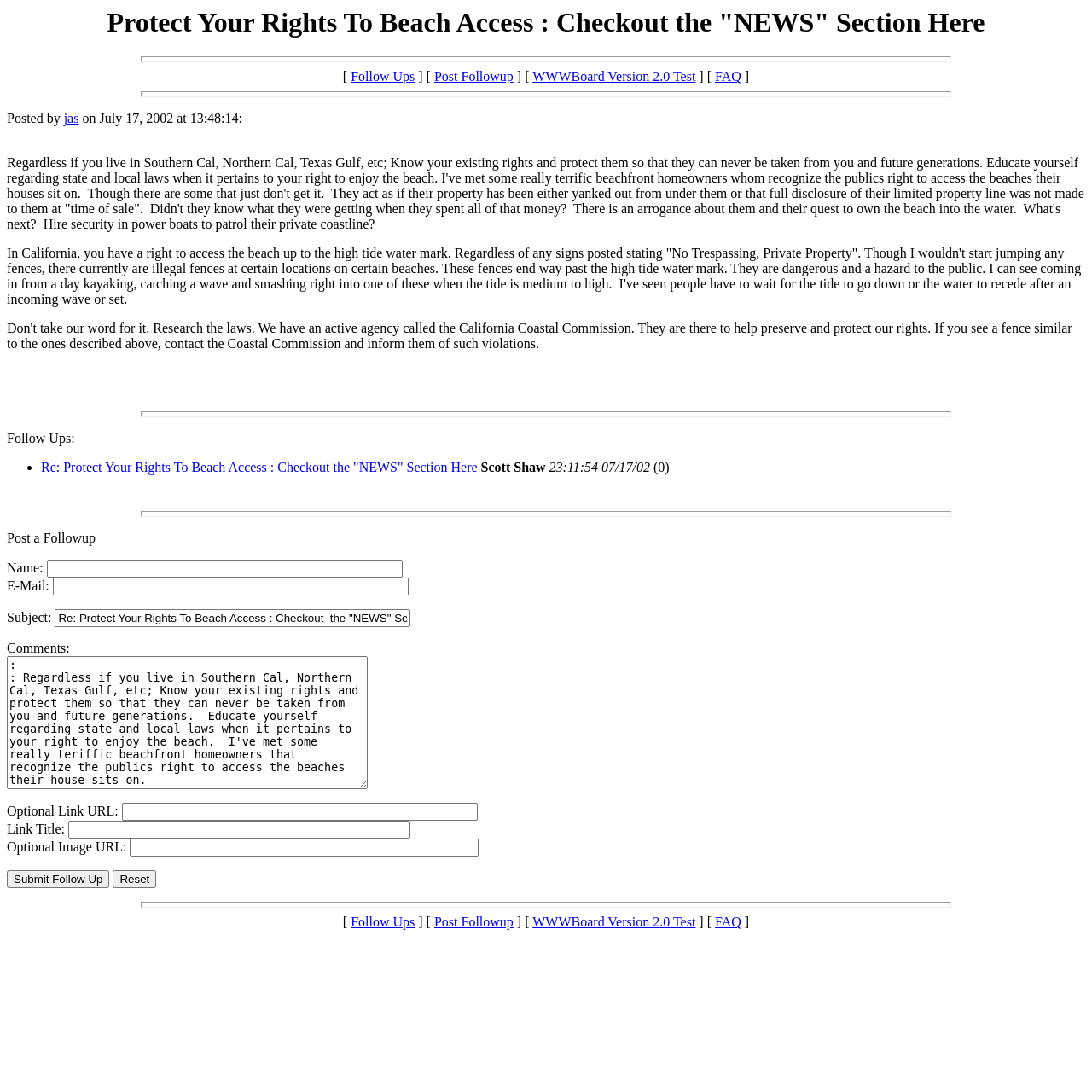Locate the bounding box coordinates of the element I should click to achieve the following instruction: "Post a follow-up".

[0.006, 0.486, 0.088, 0.5]